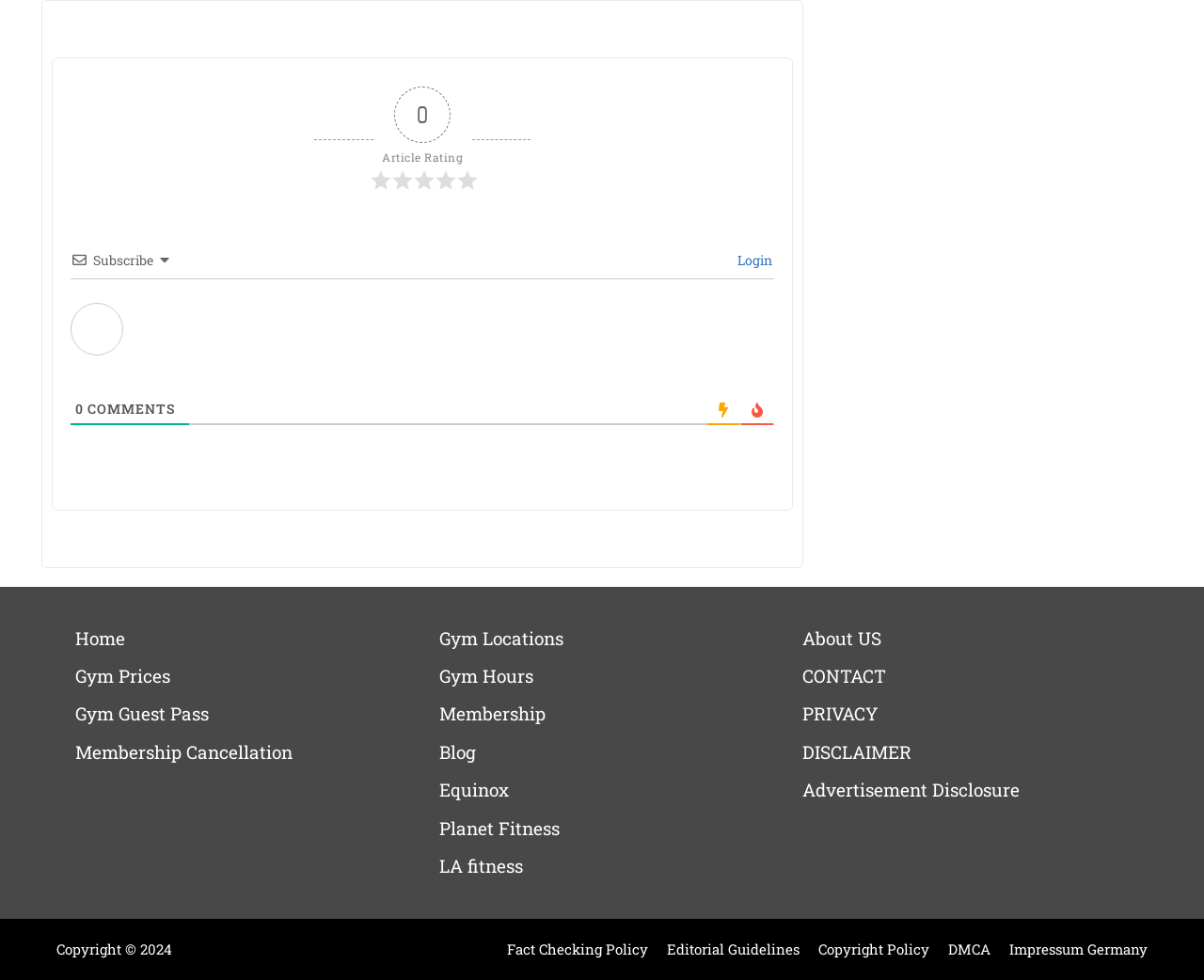Identify the bounding box coordinates necessary to click and complete the given instruction: "Click on Login".

[0.609, 0.256, 0.641, 0.274]